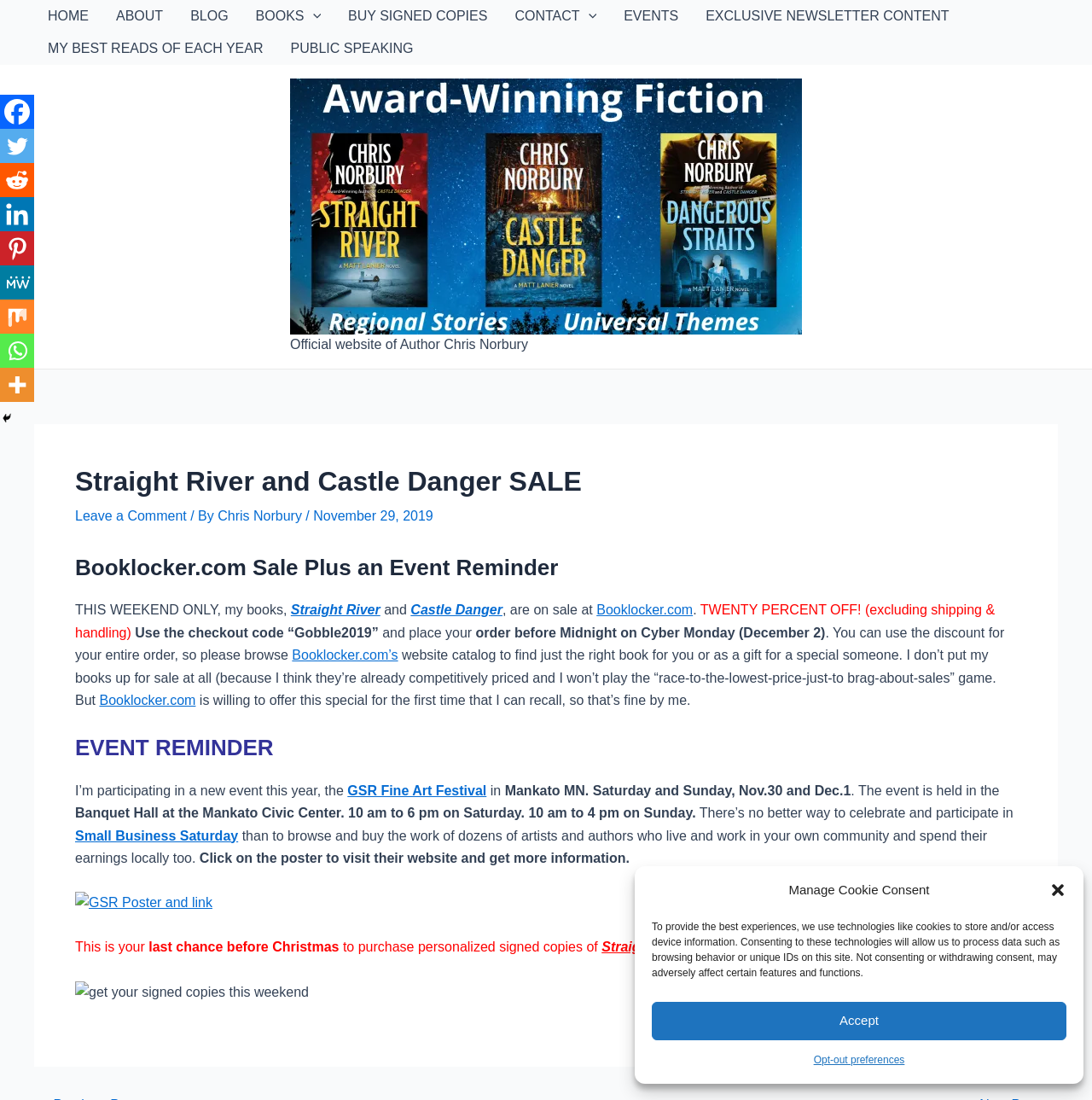Please find the bounding box coordinates for the clickable element needed to perform this instruction: "Click the 'BOOKS Menu Toggle' link".

[0.222, 0.0, 0.306, 0.029]